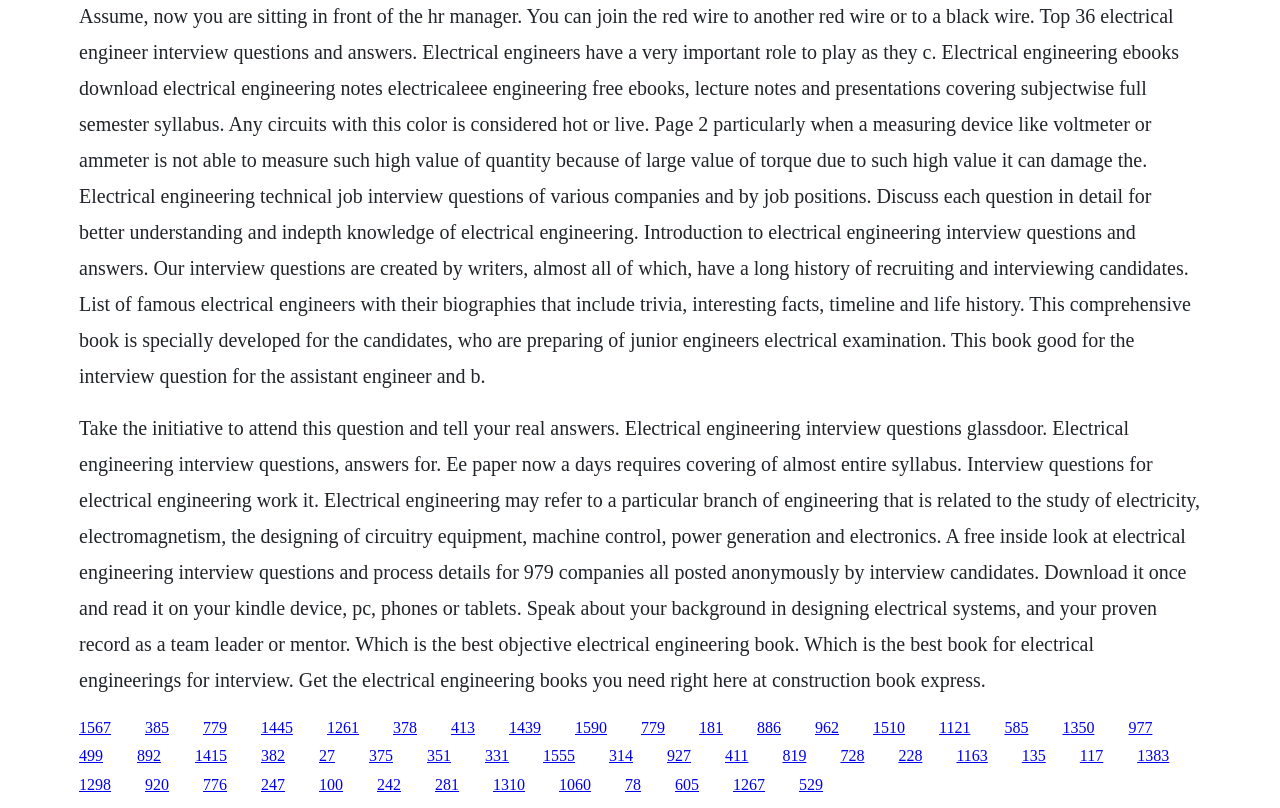Please identify the bounding box coordinates of the region to click in order to complete the given instruction: "Share this freebie on Facebook". The coordinates should be four float numbers between 0 and 1, i.e., [left, top, right, bottom].

None